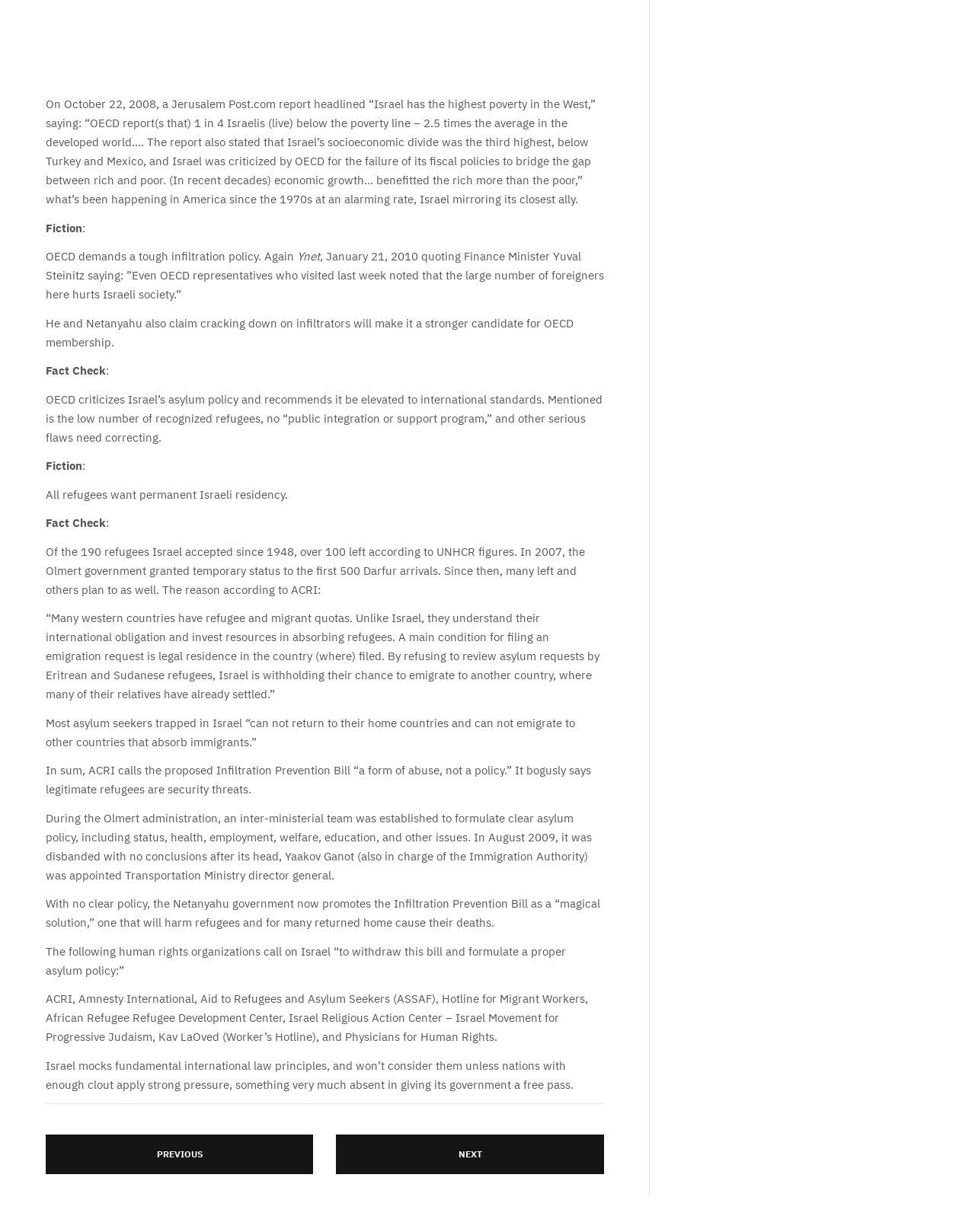For the following element description, predict the bounding box coordinates in the format (top-left x, top-left y, bottom-right x, bottom-right y). All values should be floating point numbers between 0 and 1. Description: Previous

[0.047, 0.921, 0.321, 0.953]